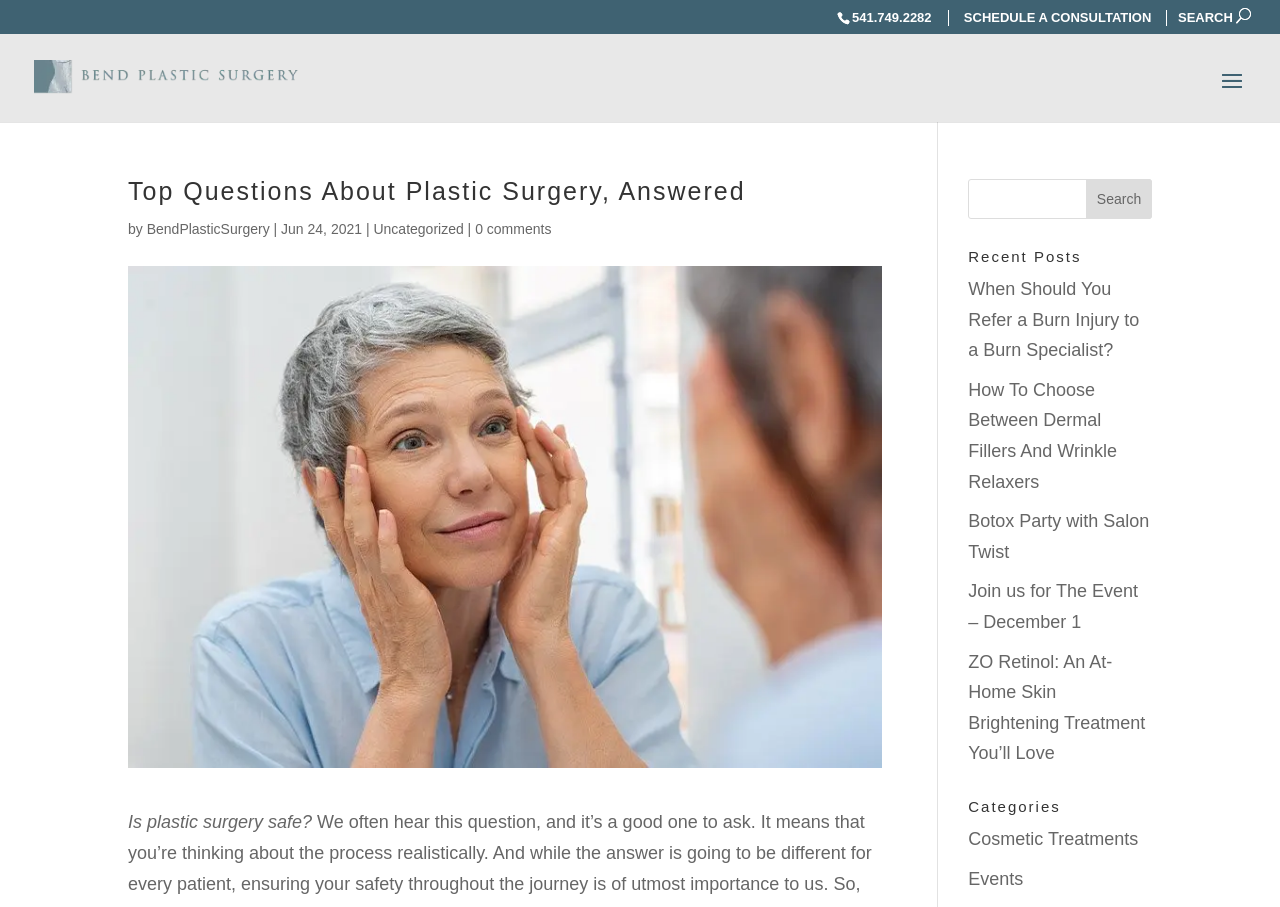Can you find the bounding box coordinates for the element to click on to achieve the instruction: "Schedule a consultation"?

[0.744, 0.011, 0.908, 0.027]